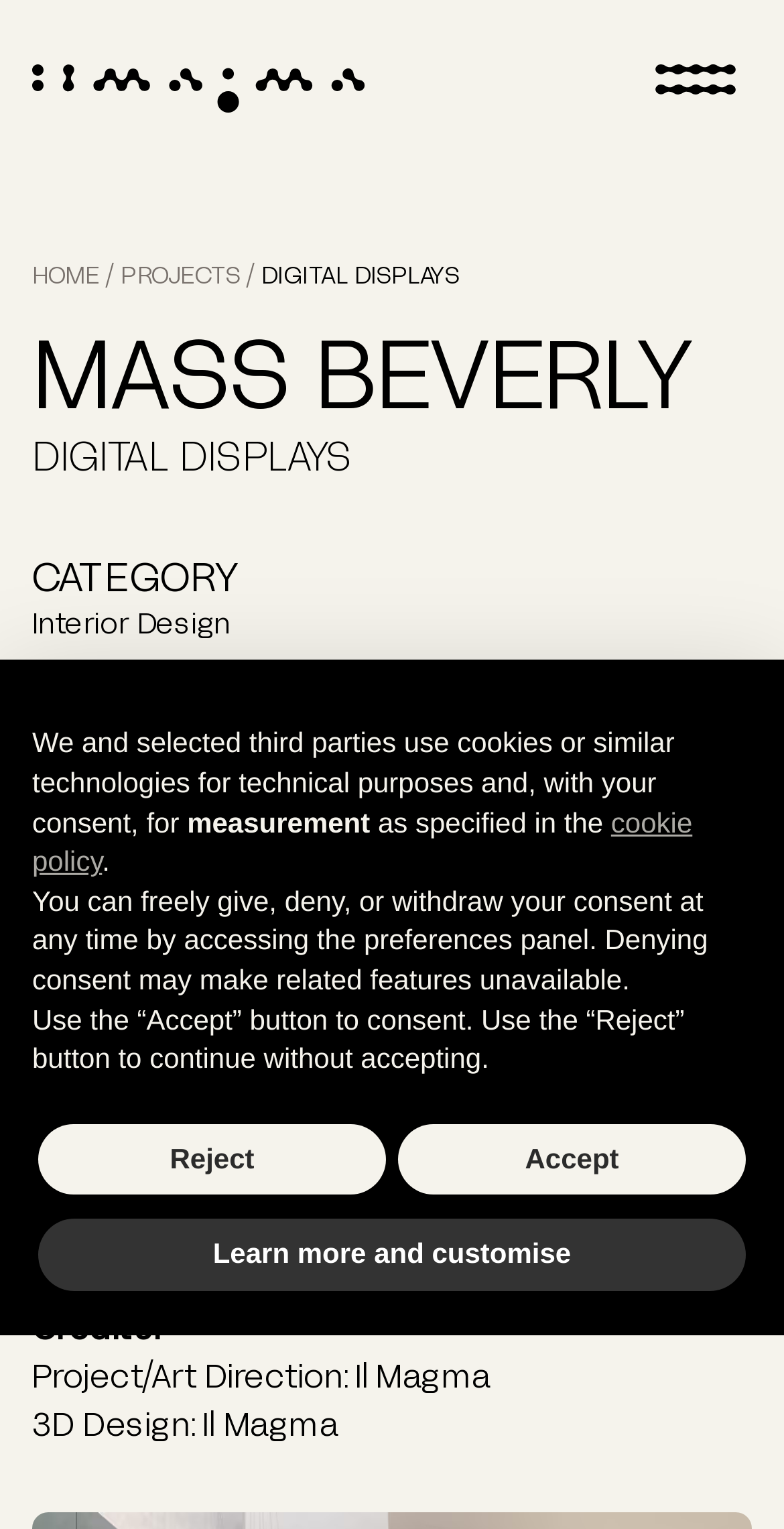Describe the webpage in detail, including text, images, and layout.

This webpage is about Il Magma, a digital display company, and its project, Mass Beverly. At the top left corner, there is the Il Magma logo, an image. Next to it, on the top right corner, there is a menu toggler button with three horizontal lines. 

Below the menu toggler, there are three navigation links: WORKS, ABOUT US, and SAY HI!. These links are aligned horizontally and take up most of the width of the page.

In the middle of the page, there is a large section with a heading "MASS BEVERLY" and a subheading "DIGITAL DISPLAYS". Below the headings, there is a paragraph of text describing the project, which is about creating a scenario that represents the distinctive style of Mass Beverly for a rebranding project started in 2019. The text explains the design choices and the challenges of integrating a contemporary aesthetic with the eclectic character of the American West Coast.

To the left of the paragraph, there is a breadcrumb navigation with links to HOME, PROJECTS, and DIGITAL DISPLAYS. Below the paragraph, there are credits for the project, including the project/art direction and 3D design, both credited to Il Magma.

At the bottom of the page, there is a notice about cookies and similar technologies used for technical purposes and measurement. The notice includes links to the cookie policy and buttons to accept or reject the use of cookies.